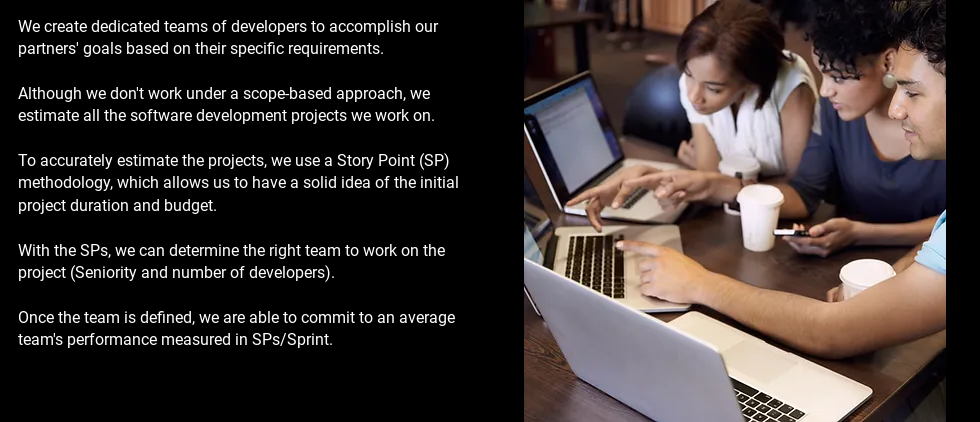Provide your answer in a single word or phrase: 
What is the atmosphere in the room?

productive